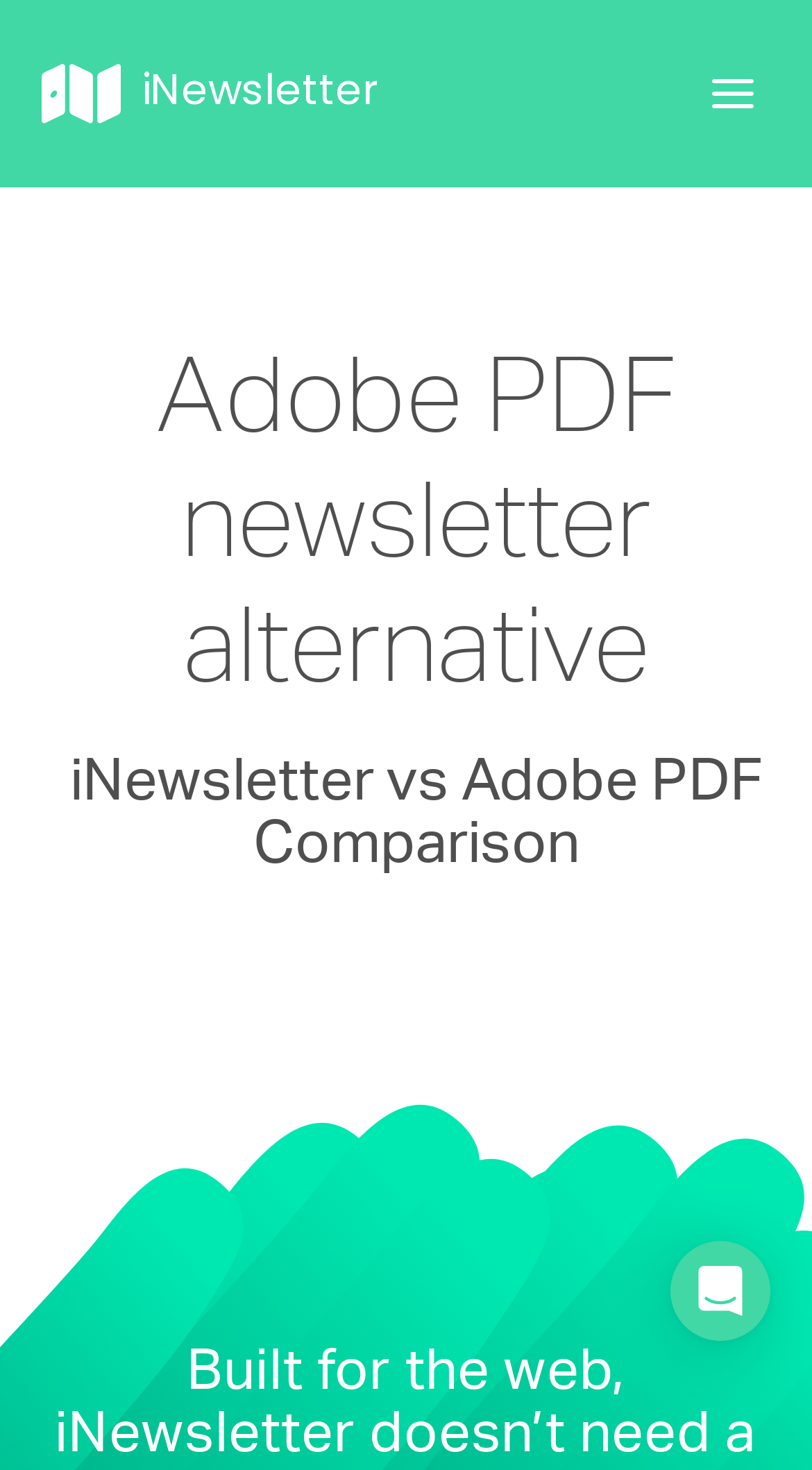What is the position of the 'Open Intercom Messenger' button?
Please provide a full and detailed response to the question.

The 'Open Intercom Messenger' button has a bounding box with coordinates [0.826, 0.844, 0.949, 0.912], indicating that it is located at the top right corner of the webpage.